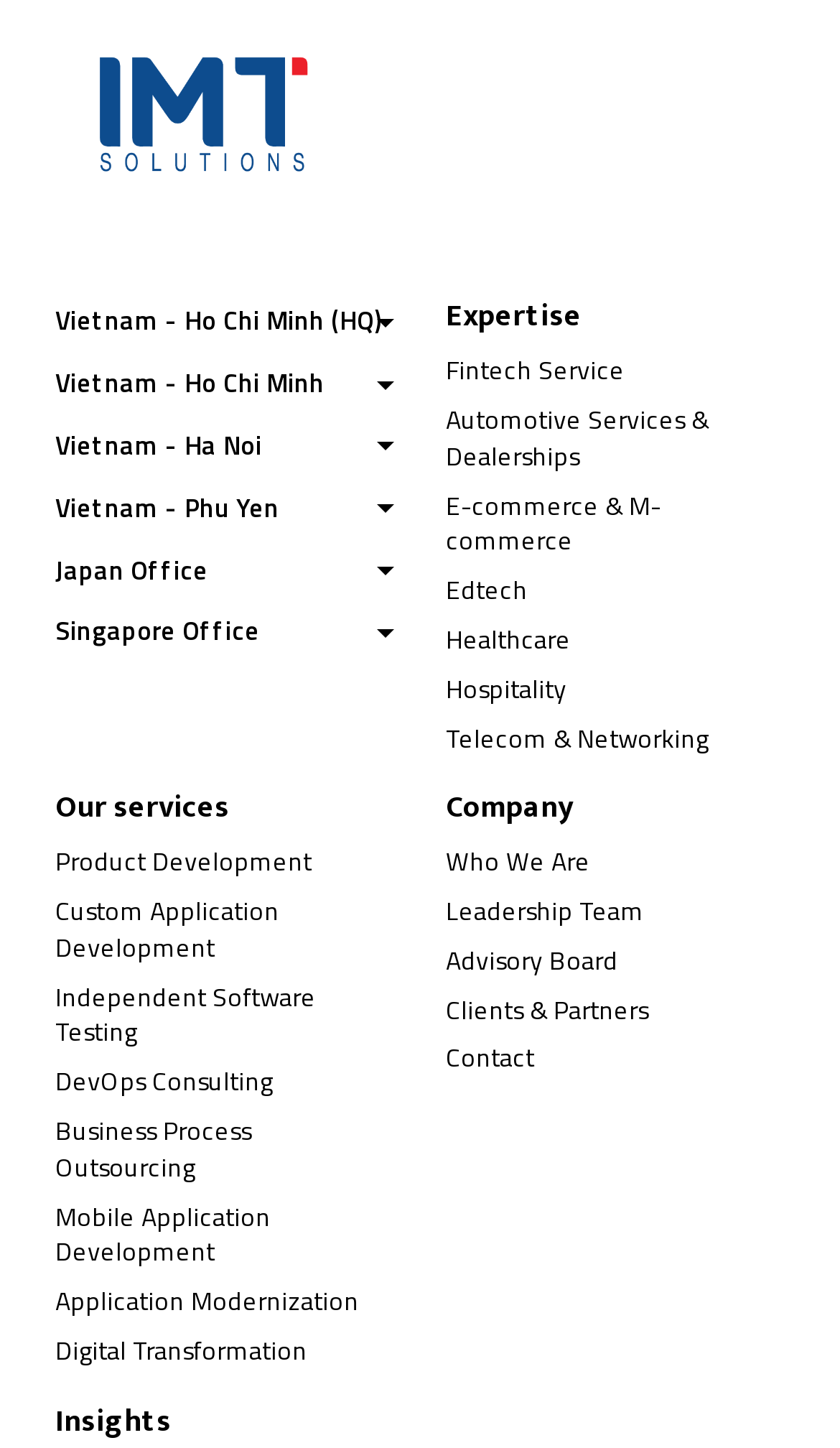Find the bounding box coordinates of the element you need to click on to perform this action: 'Learn about Product Development service'. The coordinates should be represented by four float values between 0 and 1, in the format [left, top, right, bottom].

[0.066, 0.581, 0.371, 0.609]